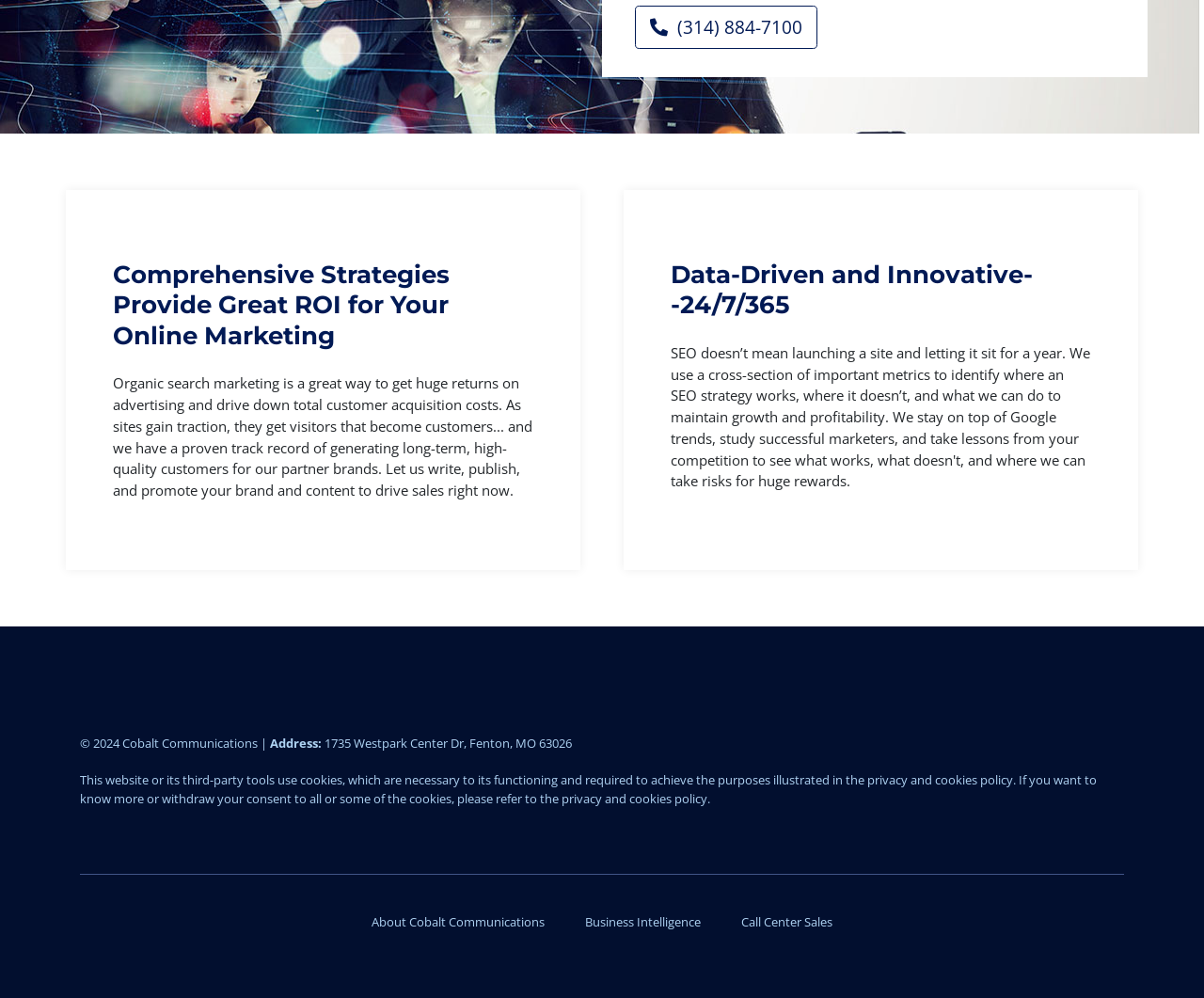Based on the element description Cobalt Communications, identify the bounding box of the UI element in the given webpage screenshot. The coordinates should be in the format (top-left x, top-left y, bottom-right x, bottom-right y) and must be between 0 and 1.

[0.102, 0.736, 0.214, 0.753]